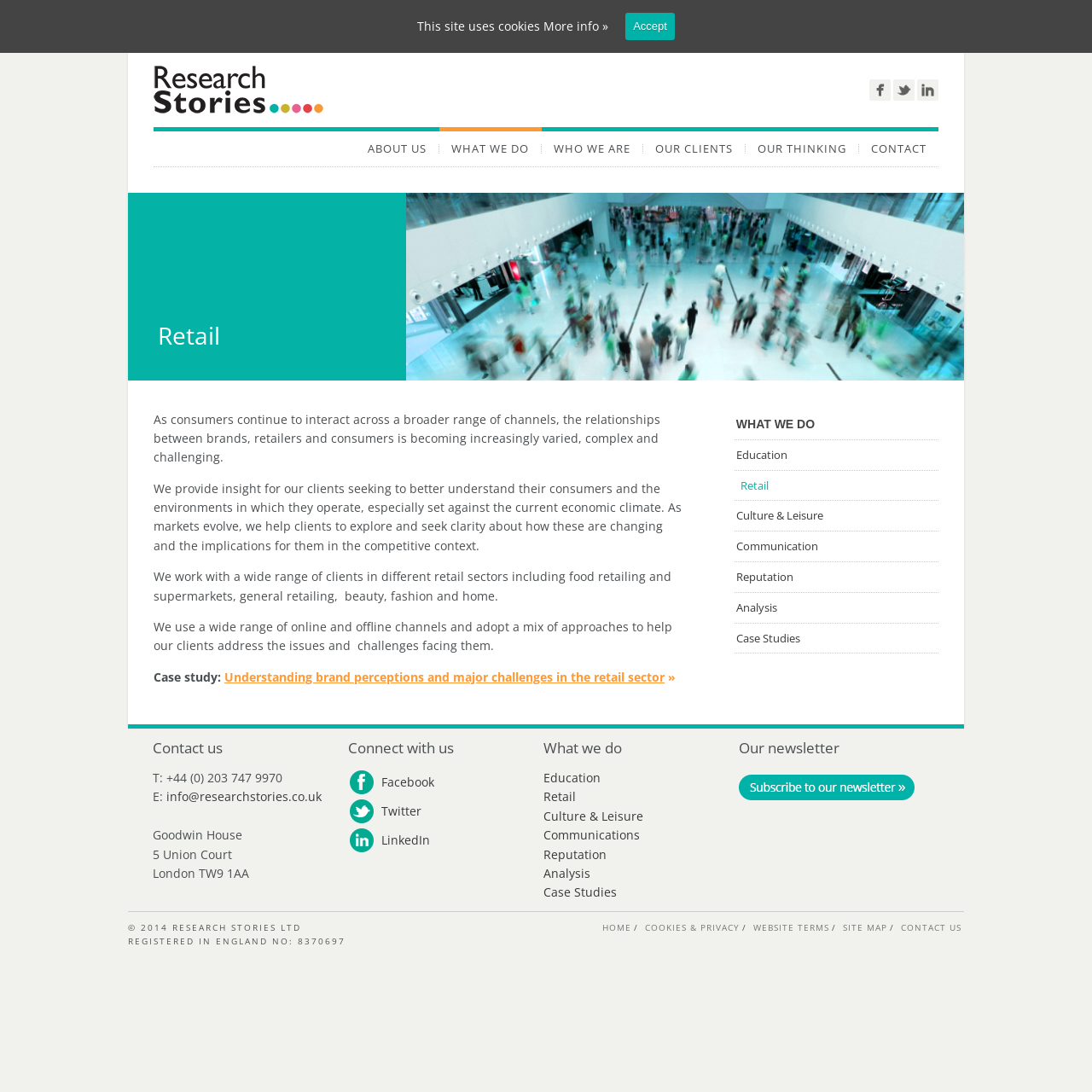Generate an in-depth caption that captures all aspects of the webpage.

The webpage is about Research Stories, a company that provides insights and analysis to help clients understand their consumers and the environments in which they operate. 

At the top of the page, there is a navigation menu with links to "ABOUT US", "WHAT WE DO", "WHO WE ARE", "OUR CLIENTS", "OUR THINKING", and "CONTACT". Below this menu, there is a brief introduction to the company, followed by three paragraphs of text that describe the company's services and expertise.

To the right of the introduction, there is a large image that spans almost the entire width of the page. Below this image, there is a section titled "WHAT WE DO" with links to various industries, including Education, Retail, Culture & Leisure, Communications, Reputation, Analysis, and Case Studies.

Further down the page, there is a section with contact information, including a phone number, email address, and physical address. Next to this section, there is a "Connect with us" section with links to the company's social media profiles.

The page also features a "What we do" section with links to various industries, a "Our newsletter" section with an image, and a footer with links to "HOME", "COOKIES & PRIVACY", "WEBSITE TERMS", "SITE MAP", and "CONTACT US". Additionally, there is a copyright notice and a message about the use of cookies on the site.